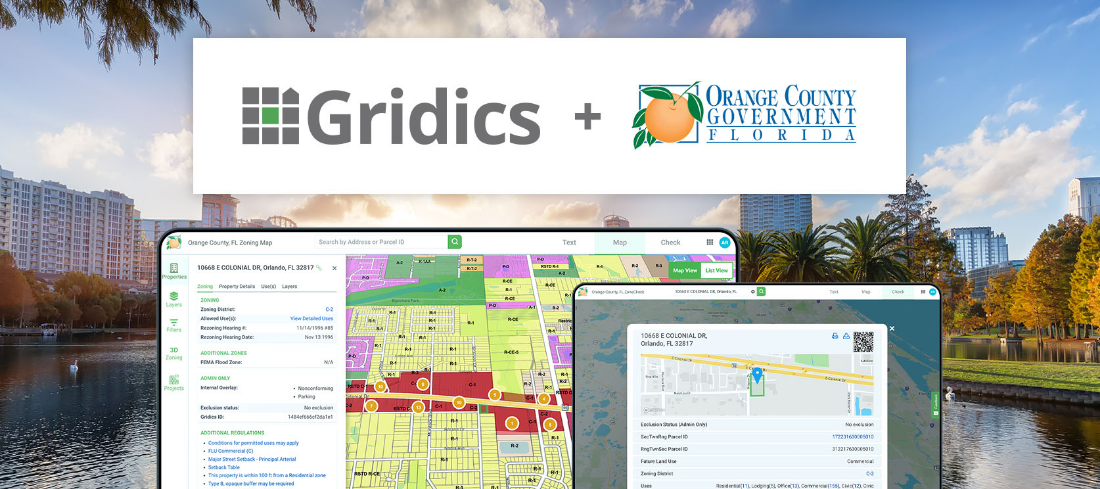Review the image closely and give a comprehensive answer to the question: What is symbolized by the scenic view in the background?

The background of the image features a scenic view of a lake surrounded by palm trees and modern buildings, which symbolizes the connection between urban development and community engagement, emphasizing the innovative approach to municipal planning.